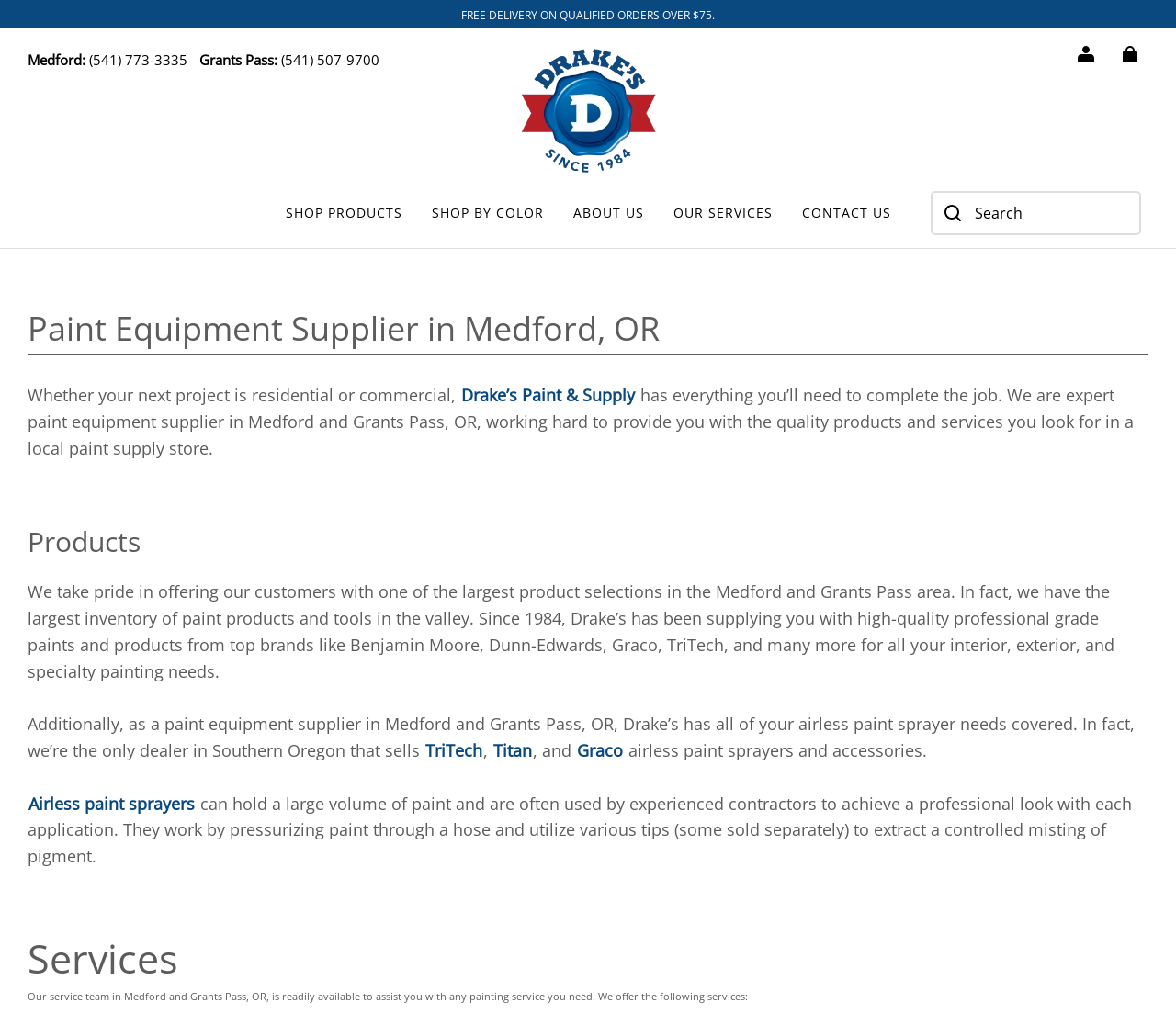What brands of paint products are mentioned on the website?
Please give a detailed and thorough answer to the question, covering all relevant points.

The website mentions that Drake's Paint & Supply offers high-quality professional grade paints and products from top brands, including Benjamin Moore, Dunn-Edwards, Graco, and TriTech, among others.